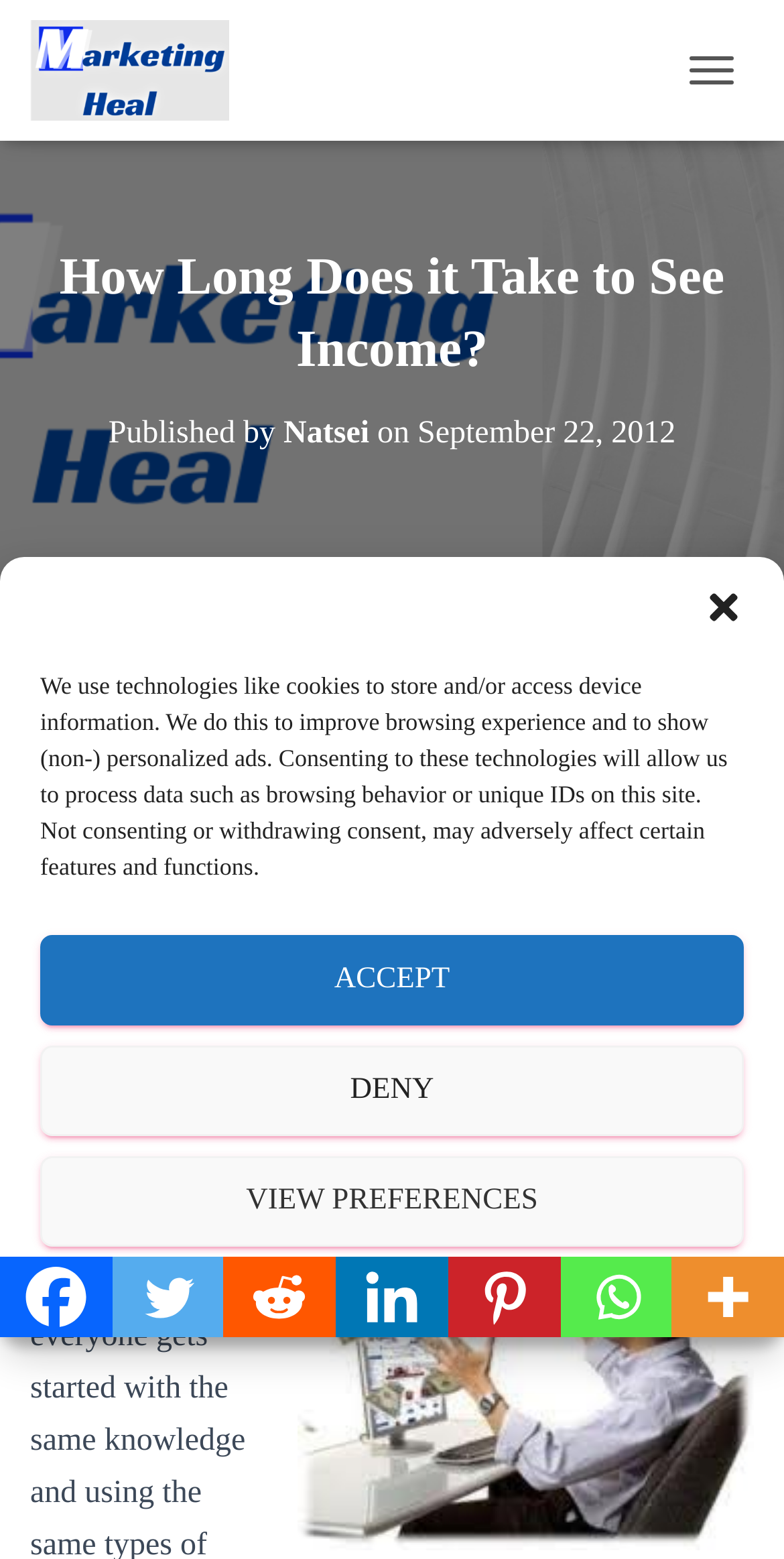Please specify the coordinates of the bounding box for the element that should be clicked to carry out this instruction: "Visit the author's page". The coordinates must be four float numbers between 0 and 1, formatted as [left, top, right, bottom].

[0.362, 0.267, 0.471, 0.289]